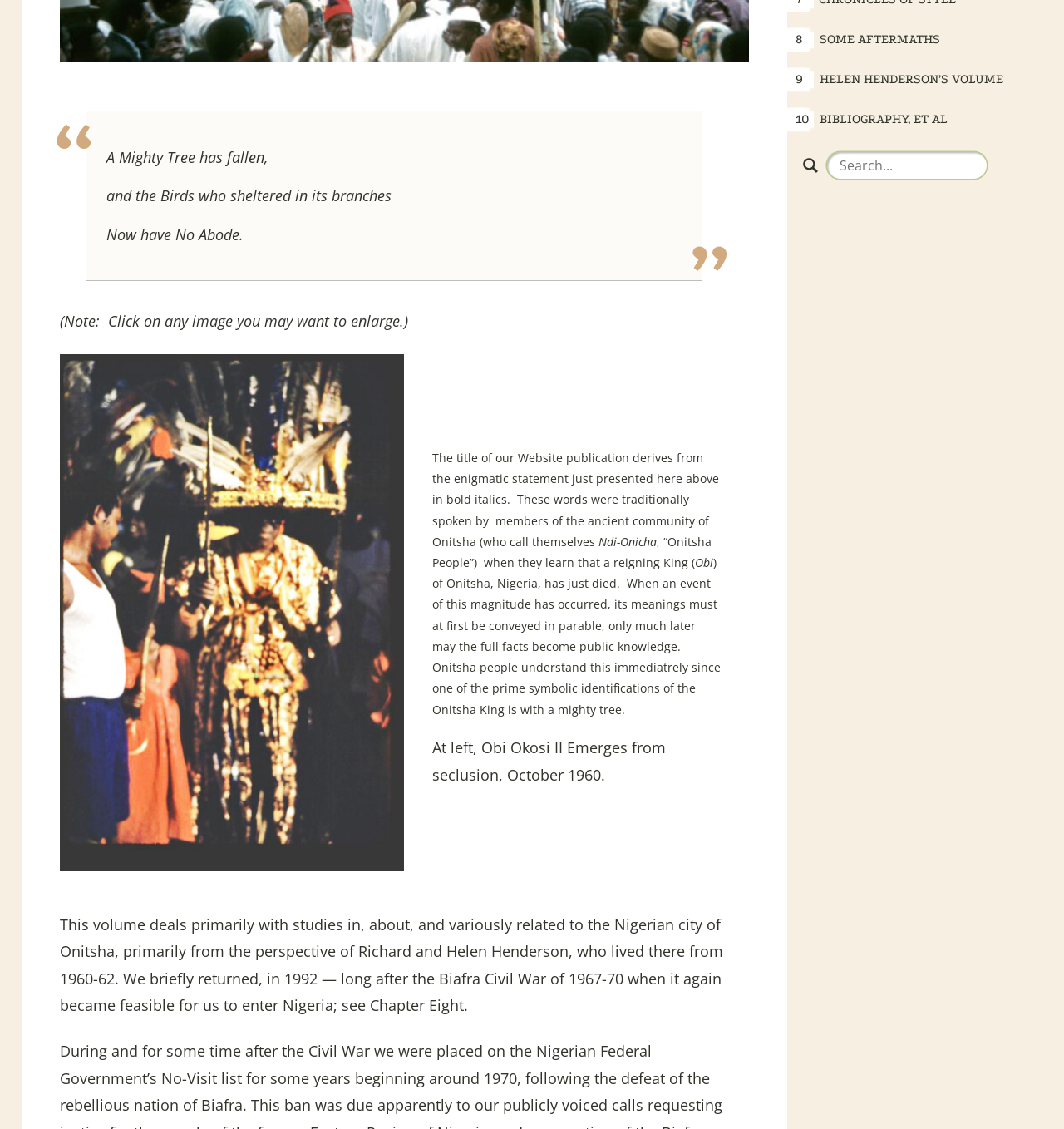Please find the bounding box for the following UI element description. Provide the coordinates in (top-left x, top-left y, bottom-right x, bottom-right y) format, with values between 0 and 1: 10 Bibliography, et al

[0.74, 0.09, 0.974, 0.121]